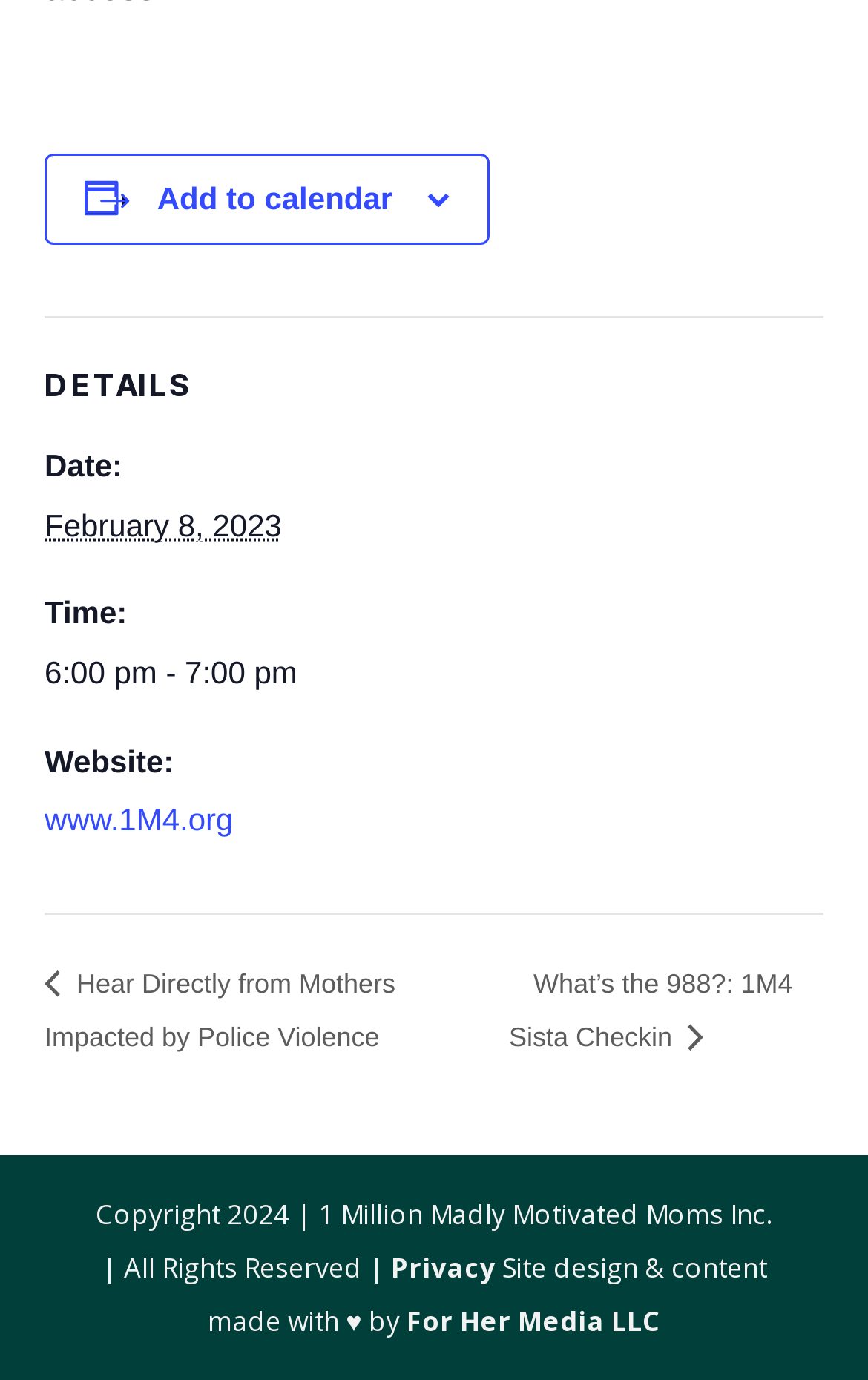What is the website associated with the event?
Look at the screenshot and respond with a single word or phrase.

www.1M4.org